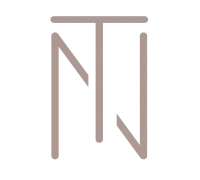Provide a one-word or one-phrase answer to the question:
What is the typographic arrangement of the logo?

Intertwined 'T' and 'N'